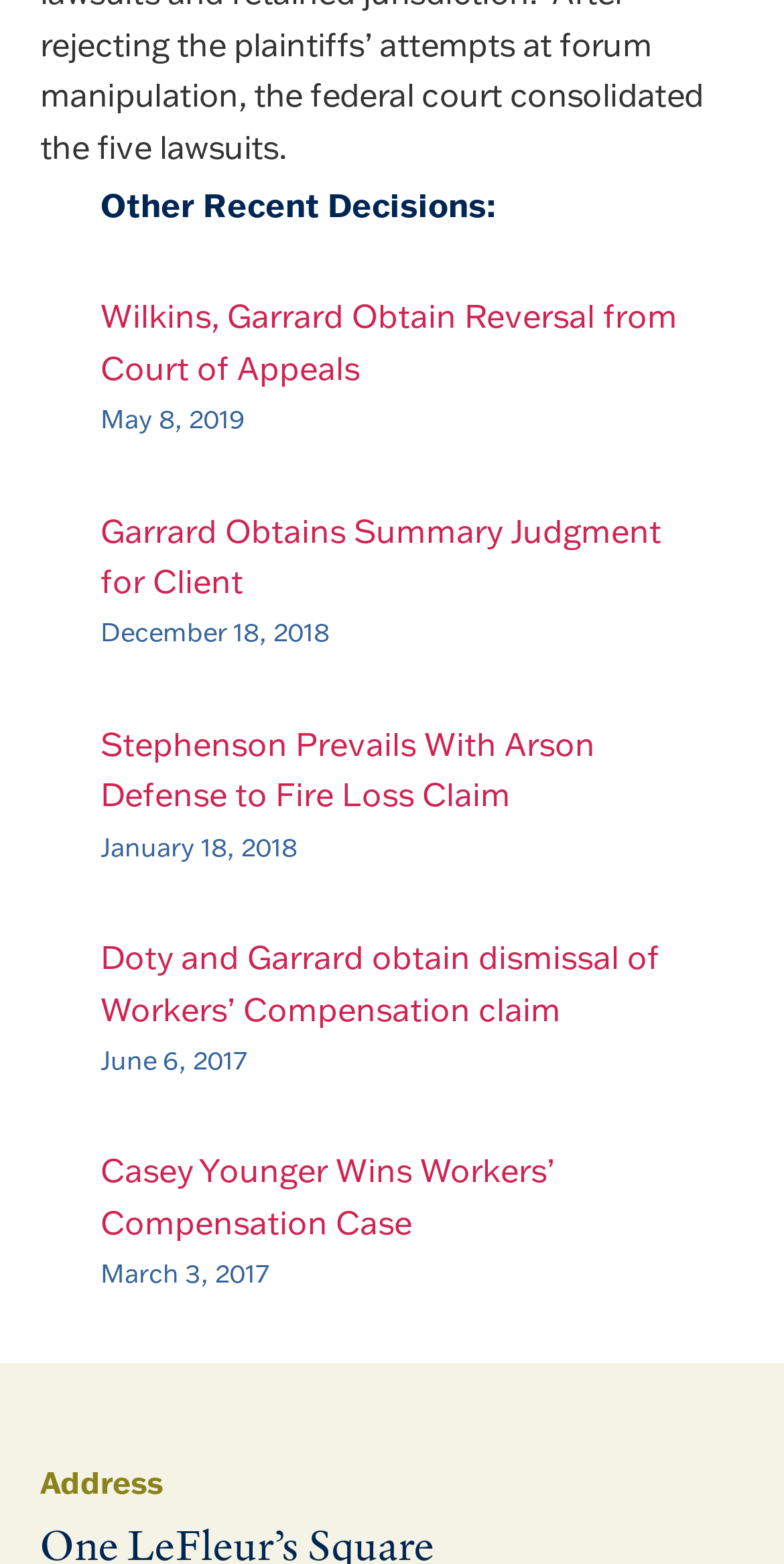Answer succinctly with a single word or phrase:
How many recent decisions are listed on this page?

5